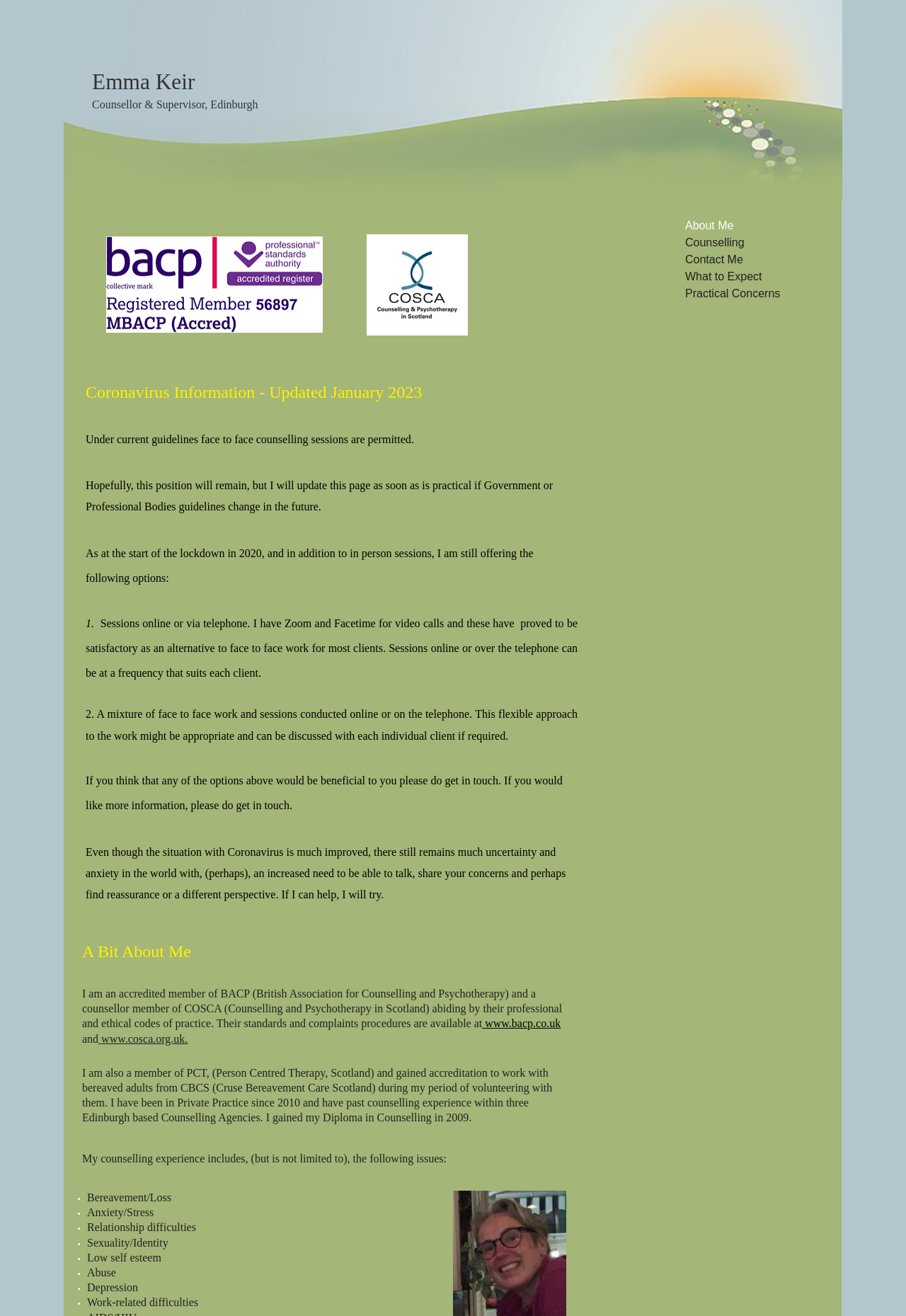Please determine the bounding box coordinates for the UI element described here. Use the format (top-left x, top-left y, bottom-right x, bottom-right y) with values bounded between 0 and 1: Counselling

[0.748, 0.179, 0.829, 0.19]